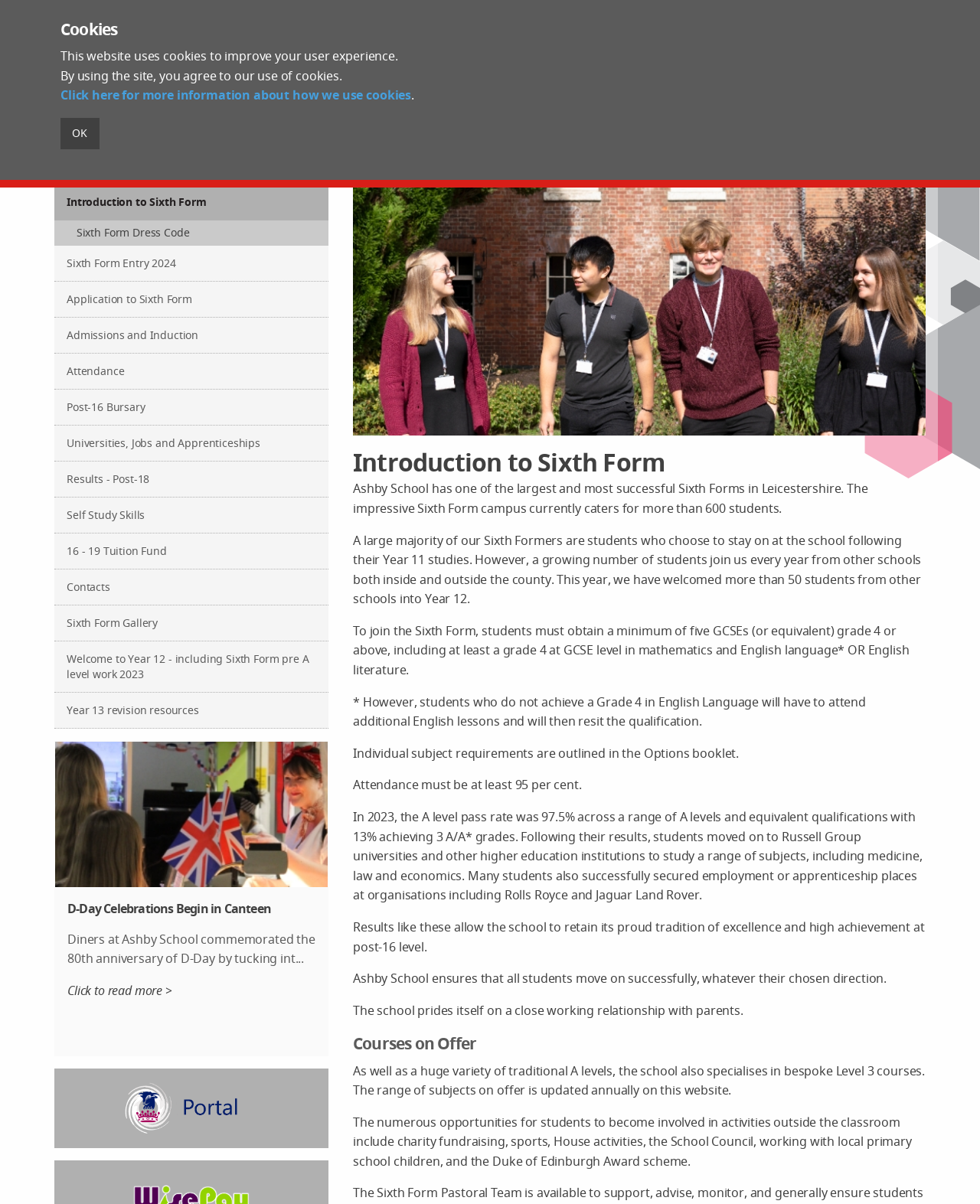Locate the coordinates of the bounding box for the clickable region that fulfills this instruction: "Click on the Introduction to Sixth Form link".

[0.055, 0.153, 0.335, 0.183]